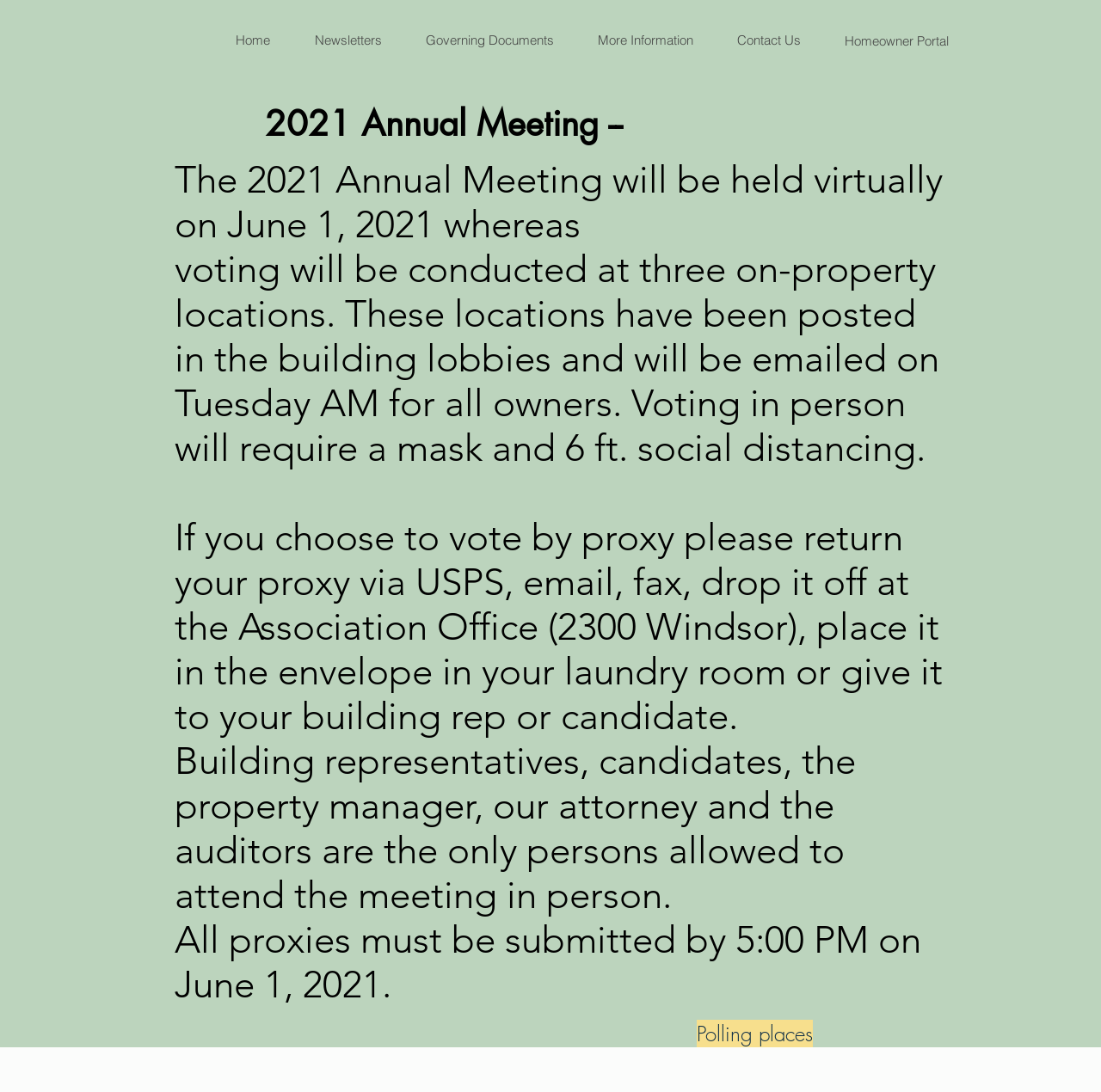How many polling places are mentioned?
Please ensure your answer to the question is detailed and covers all necessary aspects.

The webpage mentions that voting will be conducted at three on-property locations, which are posted in the building lobbies and will be emailed to owners, indicating that there are three polling places.